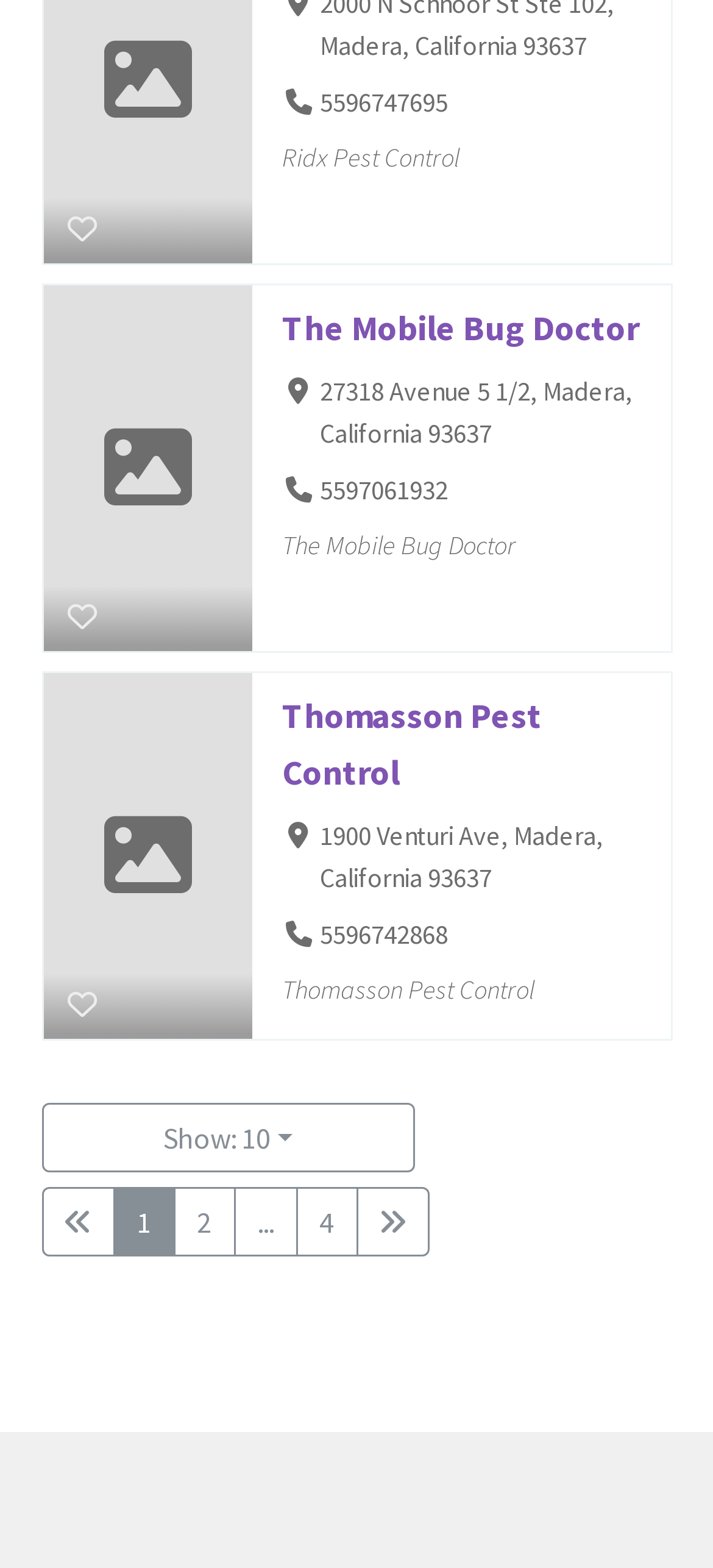Determine the bounding box coordinates of the clickable region to carry out the instruction: "Click on Digital Gujarat".

None